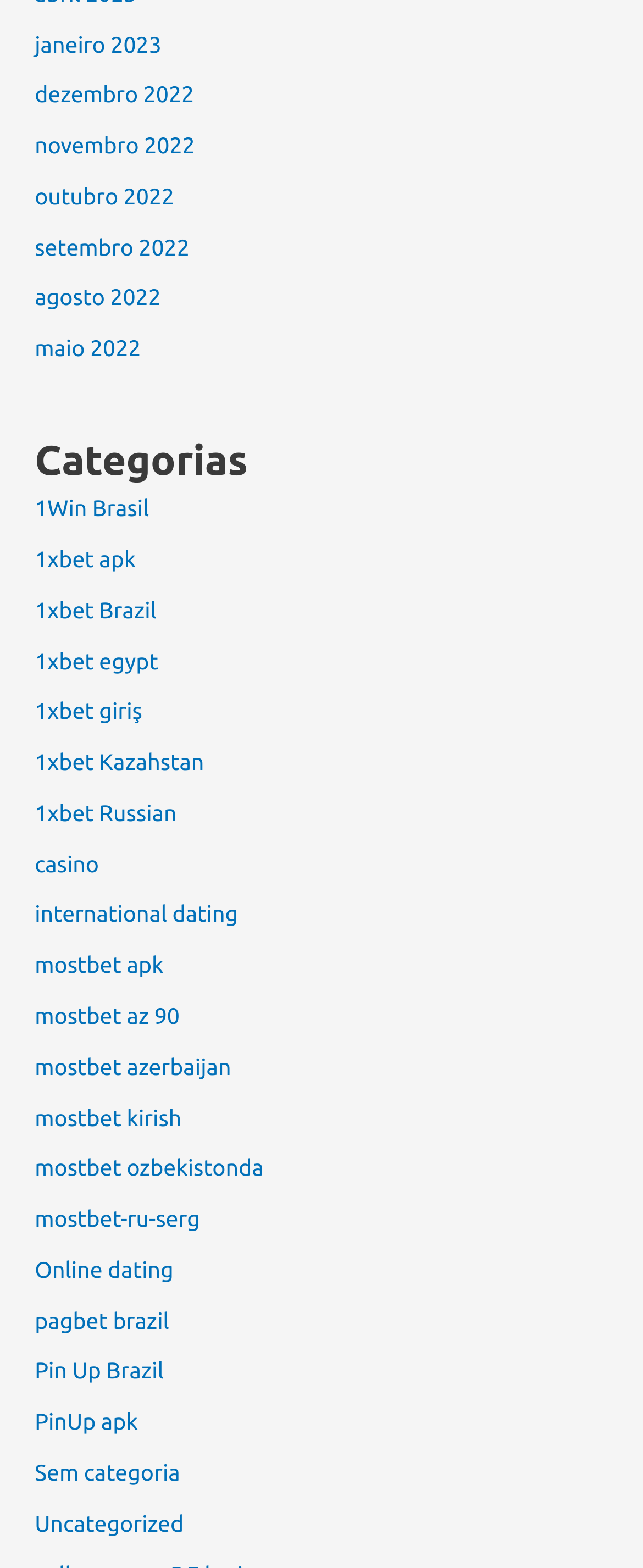Identify the bounding box for the UI element described as: "1xbet Kazahstan". Ensure the coordinates are four float numbers between 0 and 1, formatted as [left, top, right, bottom].

[0.054, 0.477, 0.317, 0.494]